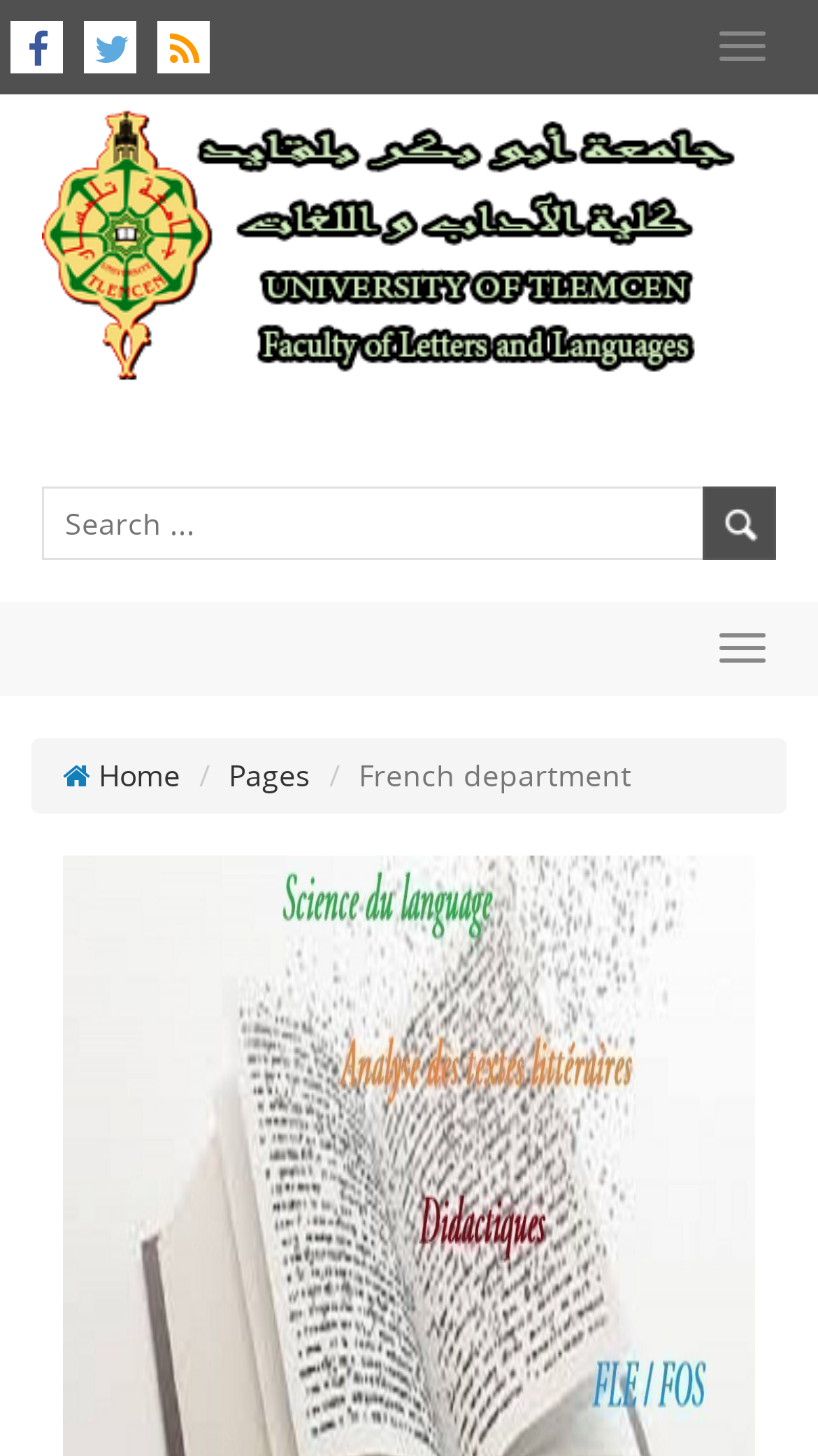Determine the bounding box coordinates of the clickable region to carry out the instruction: "read about high-frequency trading".

None